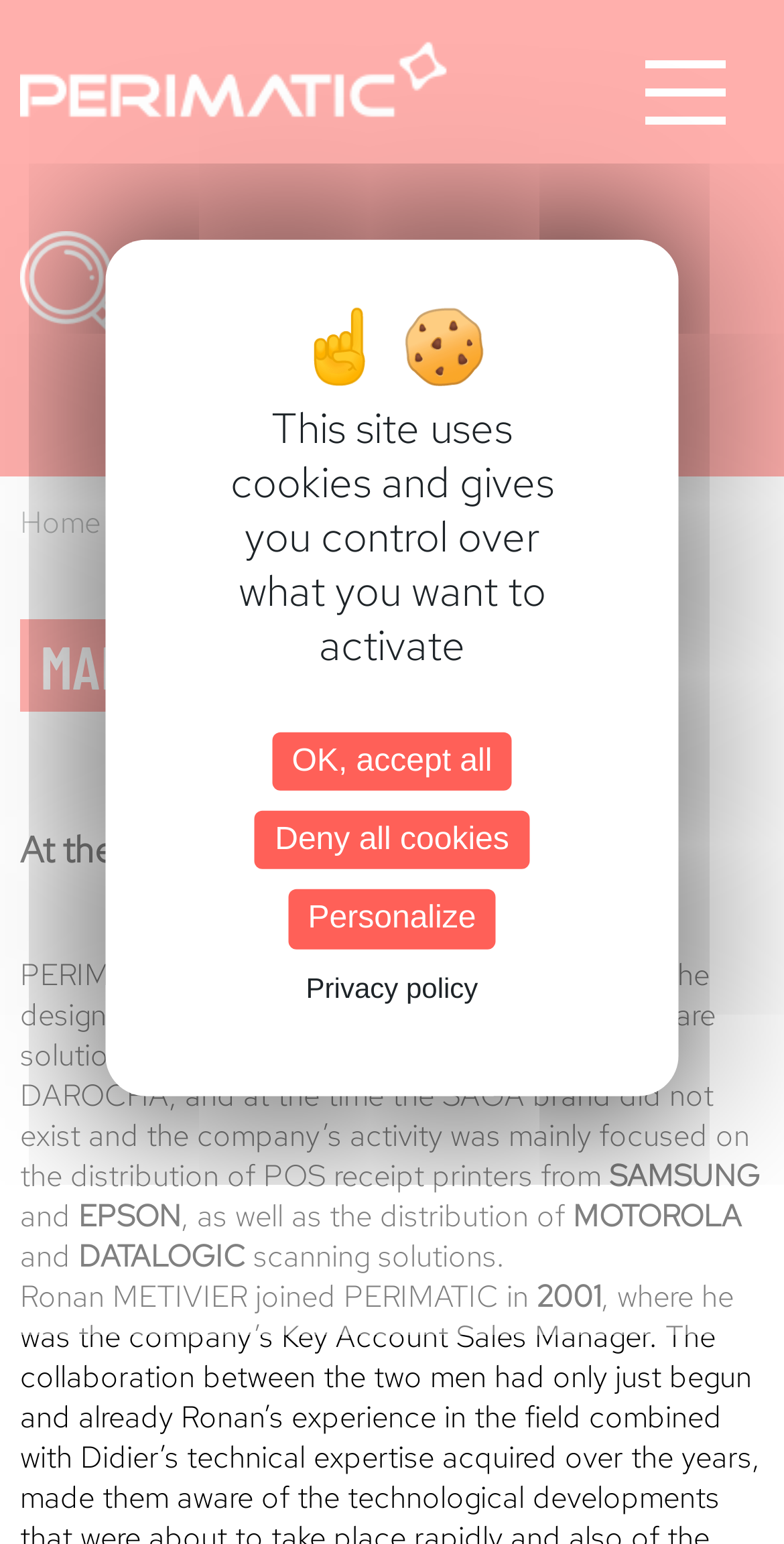What year was PERIMATIC founded?
Please provide a comprehensive answer based on the information in the image.

According to the text, PERIMATIC was founded in 1999 by CEO Didier DAROCHA.